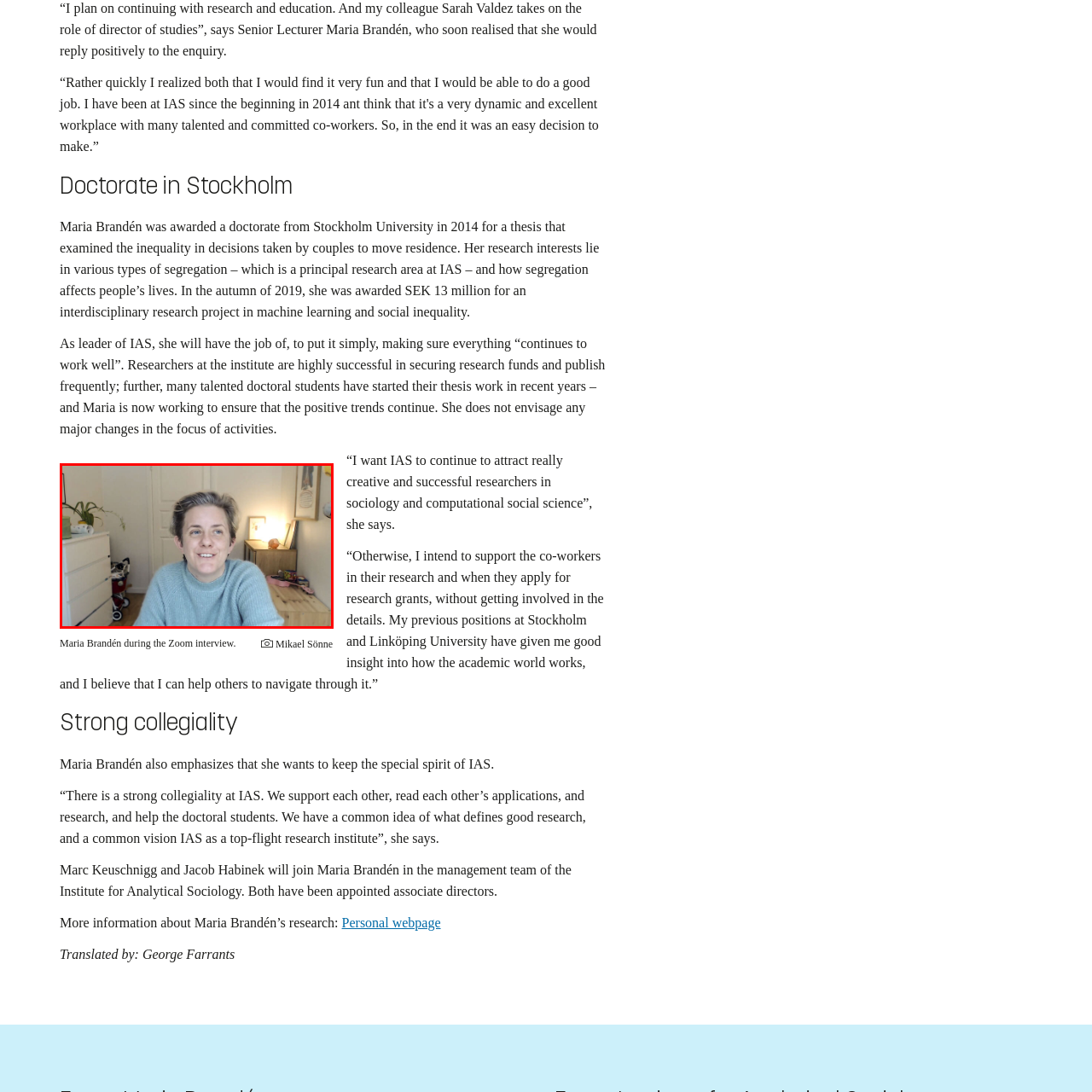Examine the segment of the image contained within the black box and respond comprehensively to the following question, based on the visual content: 
What is the primary color of Maria Brandén's sweater?

According to the caption, Maria Brandén is wearing a cozy, light blue sweater, which indicates that the primary color of her sweater is light blue.